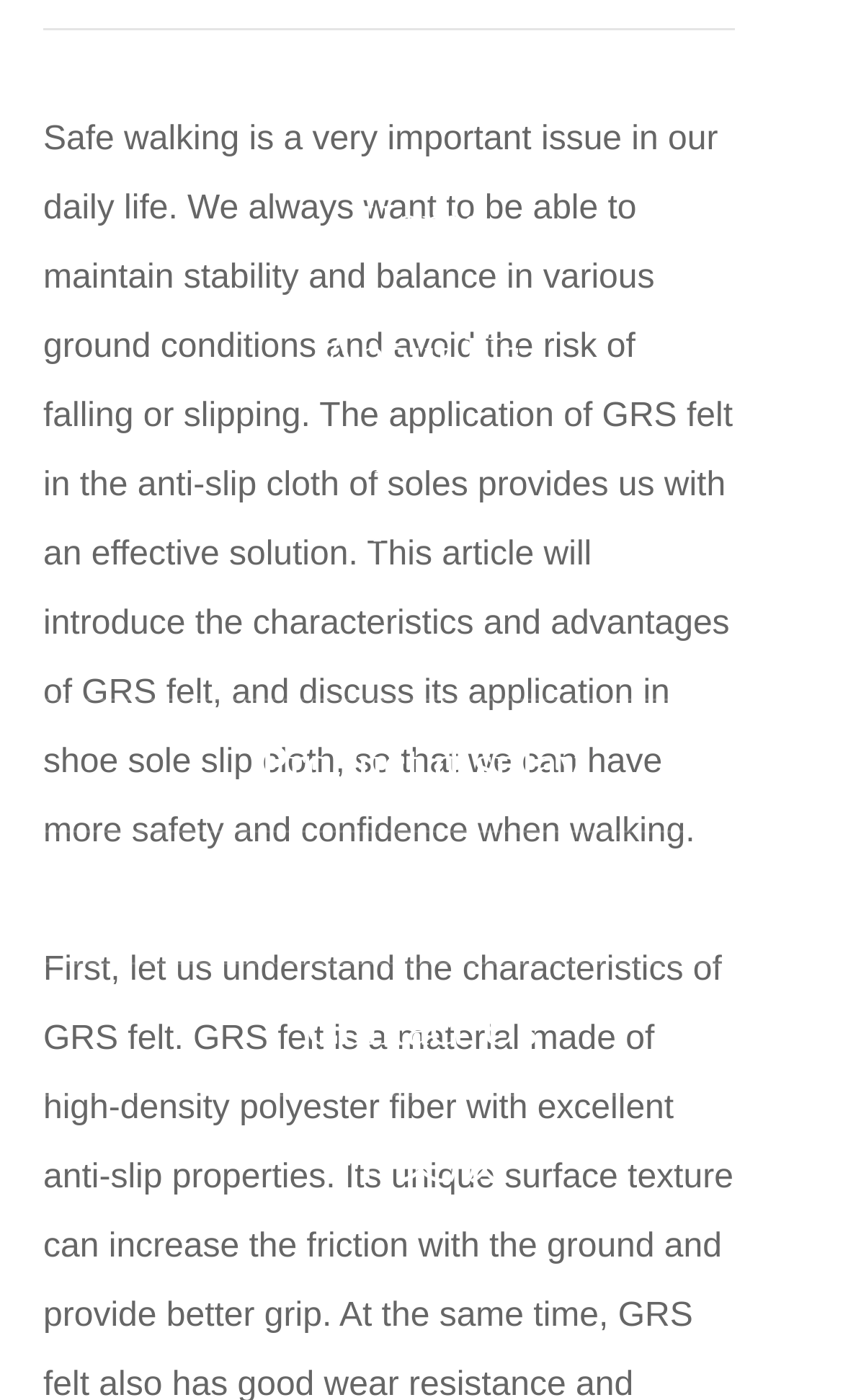Is there a language switch option? From the image, respond with a single word or brief phrase.

Yes